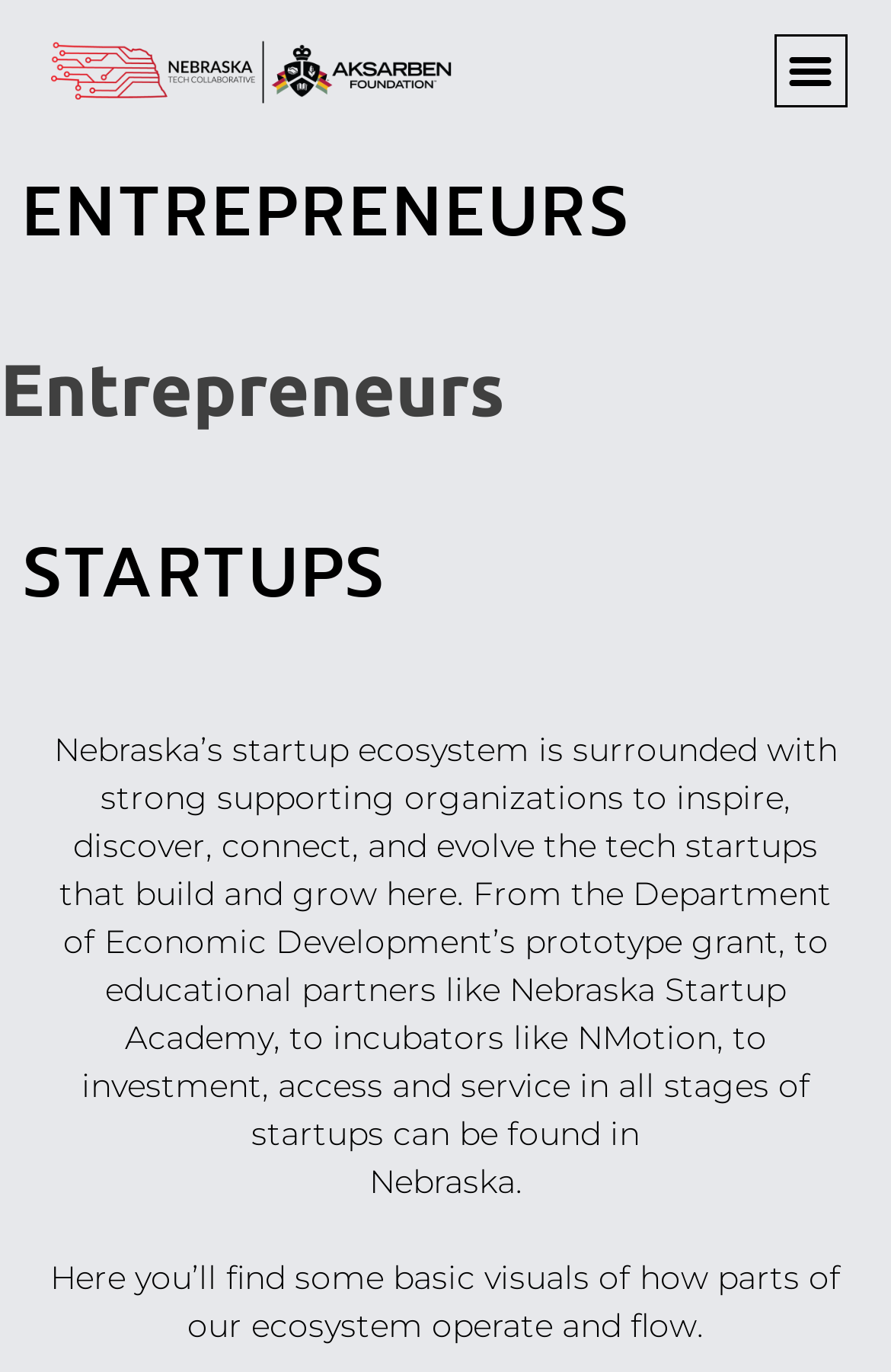Produce an extensive caption that describes everything on the webpage.

The webpage is about startups in Nebraska, with a focus on the state's startup ecosystem. At the top left of the page, there is a link. To the top right, there is a button labeled "Menu Toggle". Below these elements, a large heading "ENTREPRENEURS" spans across the page. 

Underneath the "ENTREPRENEURS" heading, there are two smaller headings: "Entrepreneurs" and "STARTUPS". The "STARTUPS" heading is followed by a paragraph of text that describes Nebraska's startup ecosystem, mentioning organizations that support startups, such as the Department of Economic Development and Nebraska Startup Academy. 

The text continues, mentioning incubators like NMotion and investment opportunities for startups. The paragraph concludes with a sentence about finding basic visuals of the ecosystem's operation and flow. A short sentence "Nebraska." is placed below the main paragraph.